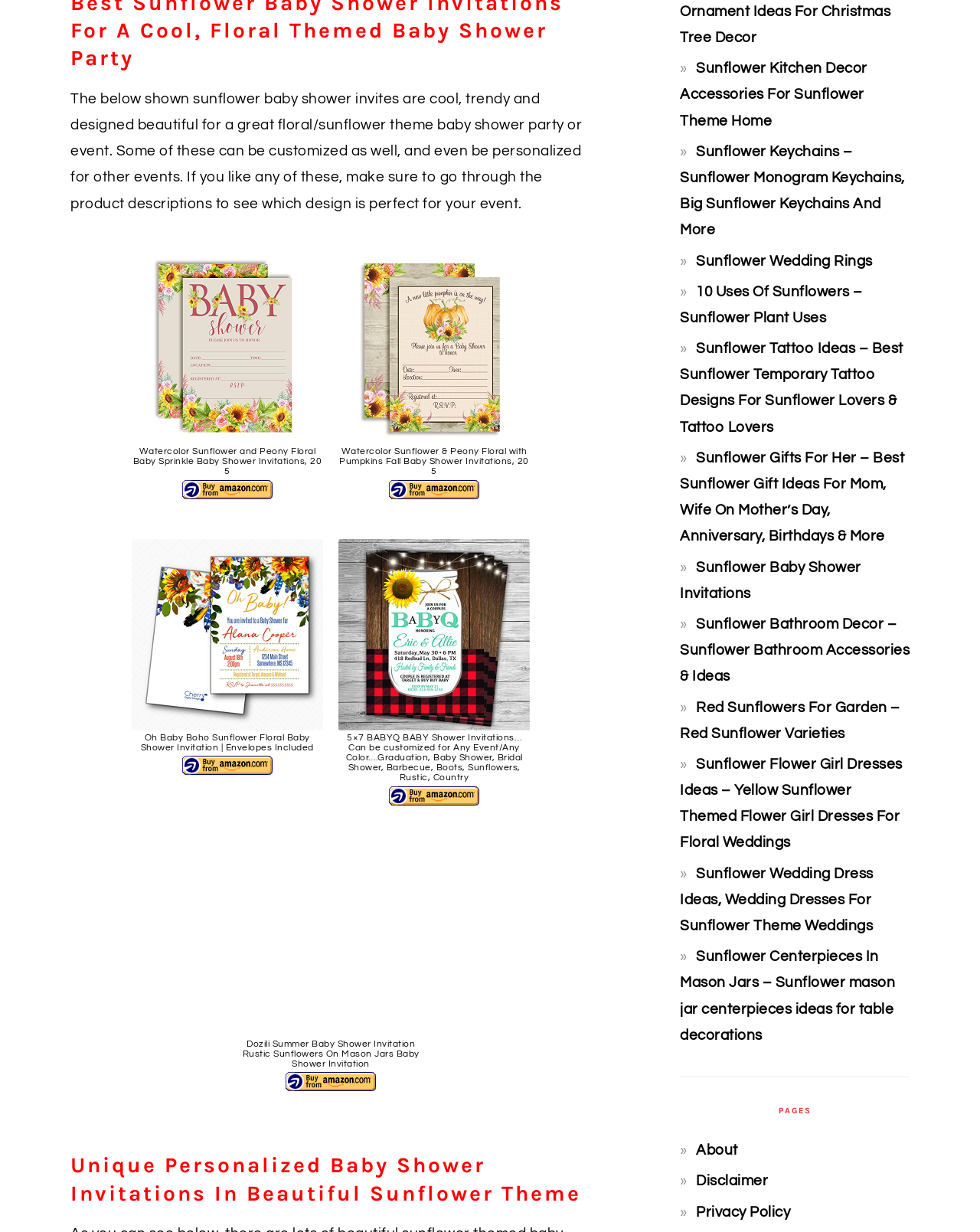Bounding box coordinates are specified in the format (top-left x, top-left y, bottom-right x, bottom-right y). All values are floating point numbers bounded between 0 and 1. Please provide the bounding box coordinate of the region this sentence describes: Sunflower Baby Shower Invitations

[0.694, 0.454, 0.879, 0.488]